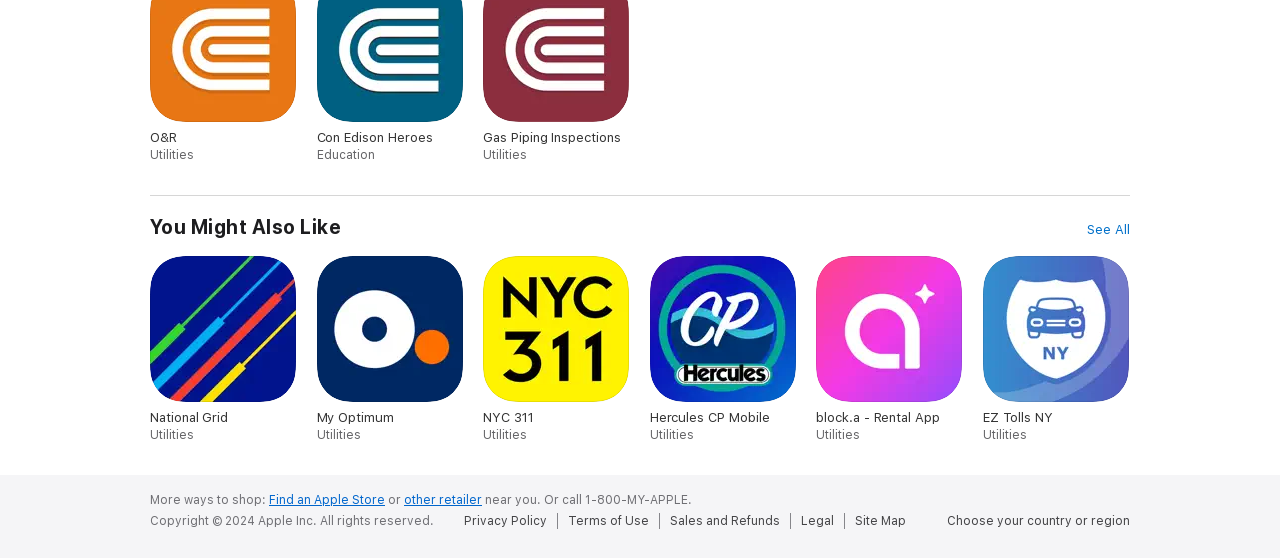Based on the provided description, "EZ Tolls NY Utilities", find the bounding box of the corresponding UI element in the screenshot.

[0.768, 0.458, 0.883, 0.793]